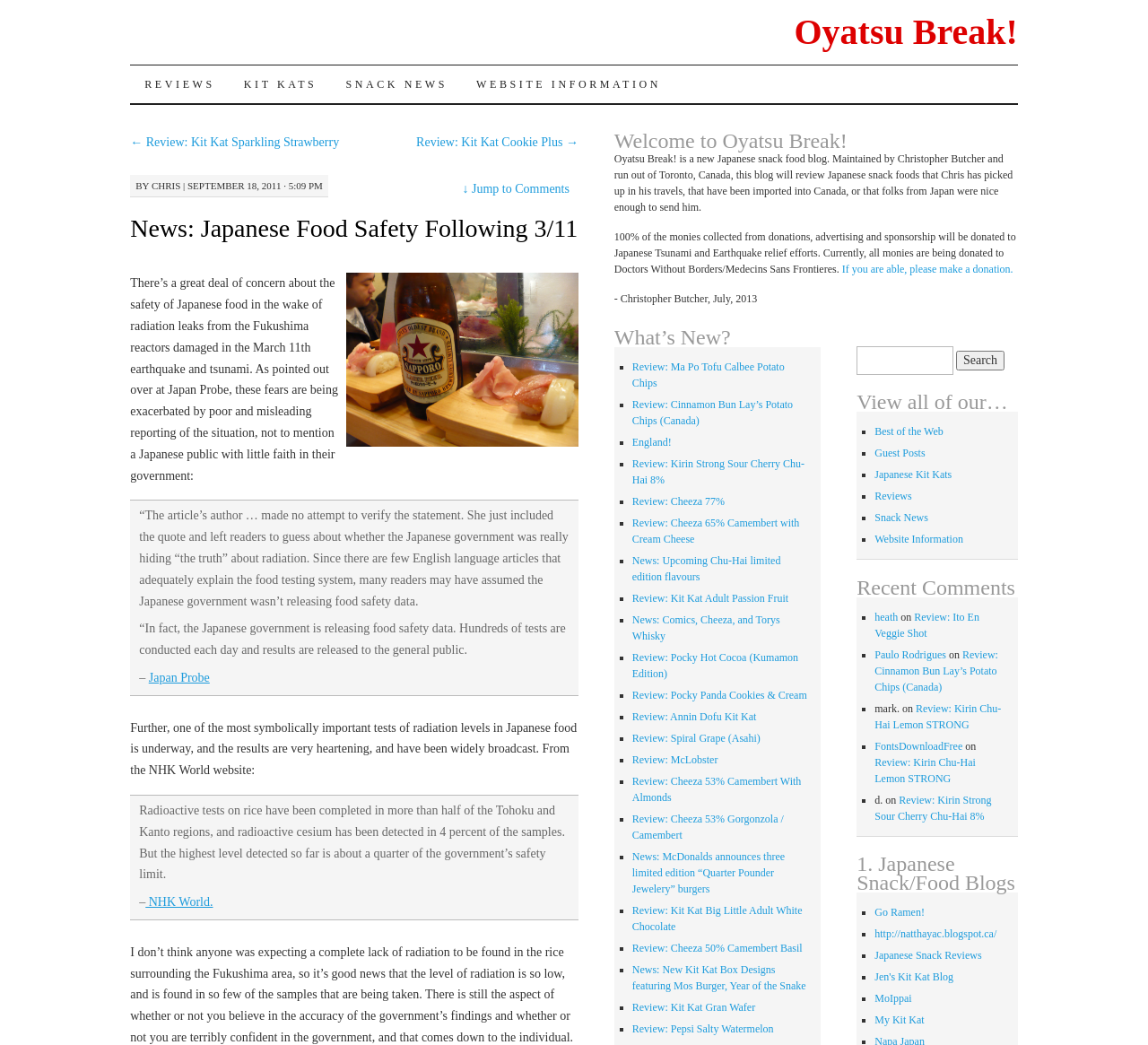Give a detailed account of the webpage's layout and content.

This webpage is about a Japanese snack food blog called Oyatsu Break!. At the top, there is a navigation menu with links to "REVIEWS", "KIT KATS", "SNACK NEWS", and "WEBSITE INFORMATION". Below this menu, there is a link to "SKIP TO CONTENT" and a heading that reads "News: Japanese Food Safety Following 3/11".

The main content of the page is an article discussing the safety of Japanese food after the Fukushima reactors' radiation leaks. The article starts with a brief introduction to the concern about Japanese food safety and then quotes an article from Japan Probe, which criticizes the poor and misleading reporting of the situation. The article then provides some reassuring news about the food testing system in Japan, citing data from the NHK World website.

The article is accompanied by an image, and there are blockquotes with text from Japan Probe and NHK World. The author of the article expresses their opinion on the situation, stating that while the results of the radiation tests are heartening, there is still a need for individual judgment about the accuracy of the government's findings.

On the right side of the page, there is a complementary section with a heading "Welcome to Oyatsu Break!" and a brief introduction to the blog. Below this, there is a section titled "What's New?" with a list of links to recent reviews and news articles about Japanese snacks.

At the bottom of the page, there is a search bar and a list of links to various reviews and news articles, including reviews of Kit Kat flavors, potato chips, and other Japanese snacks.